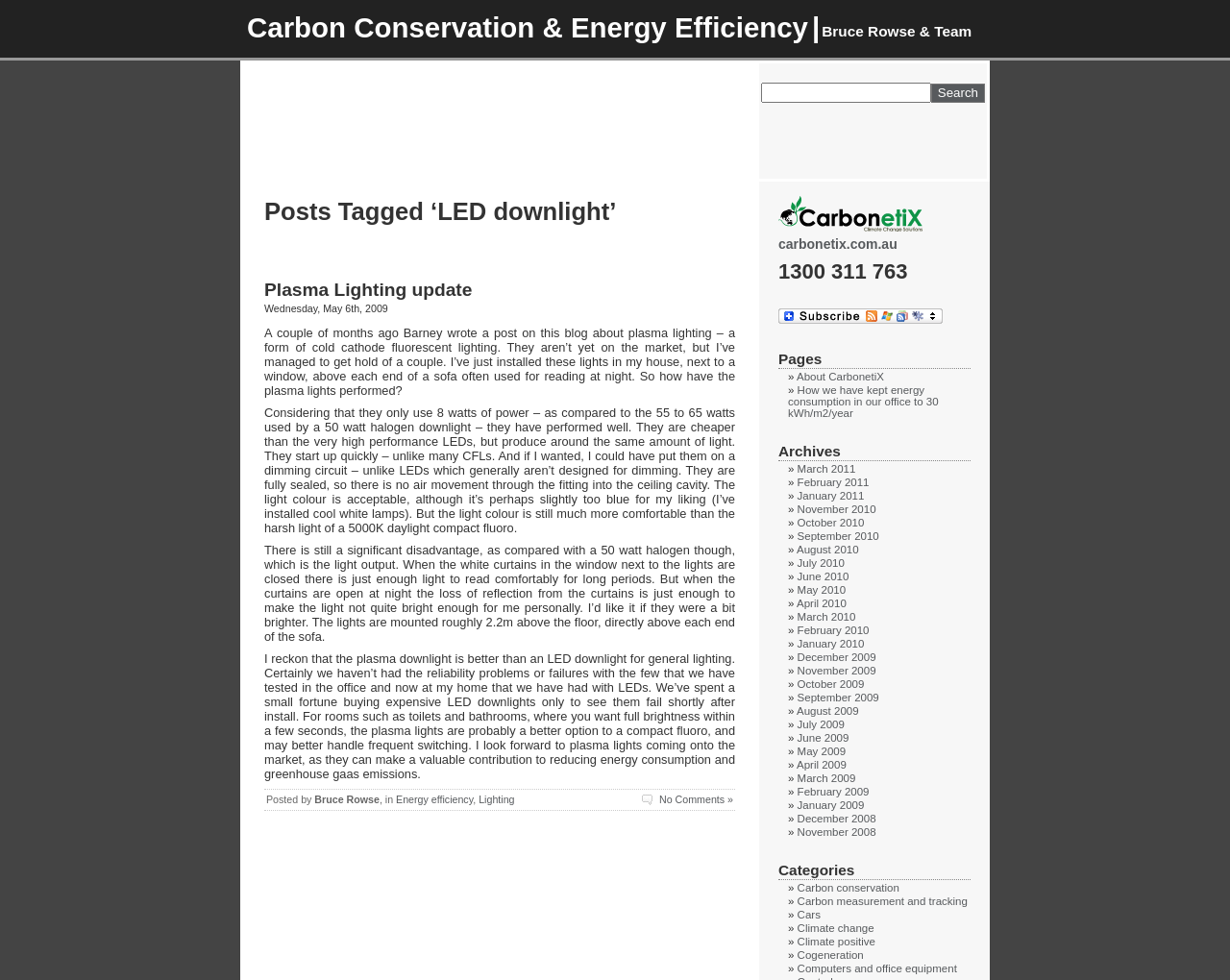Please specify the bounding box coordinates of the clickable region necessary for completing the following instruction: "Visit the About CarbonetiX page". The coordinates must consist of four float numbers between 0 and 1, i.e., [left, top, right, bottom].

[0.648, 0.378, 0.719, 0.39]